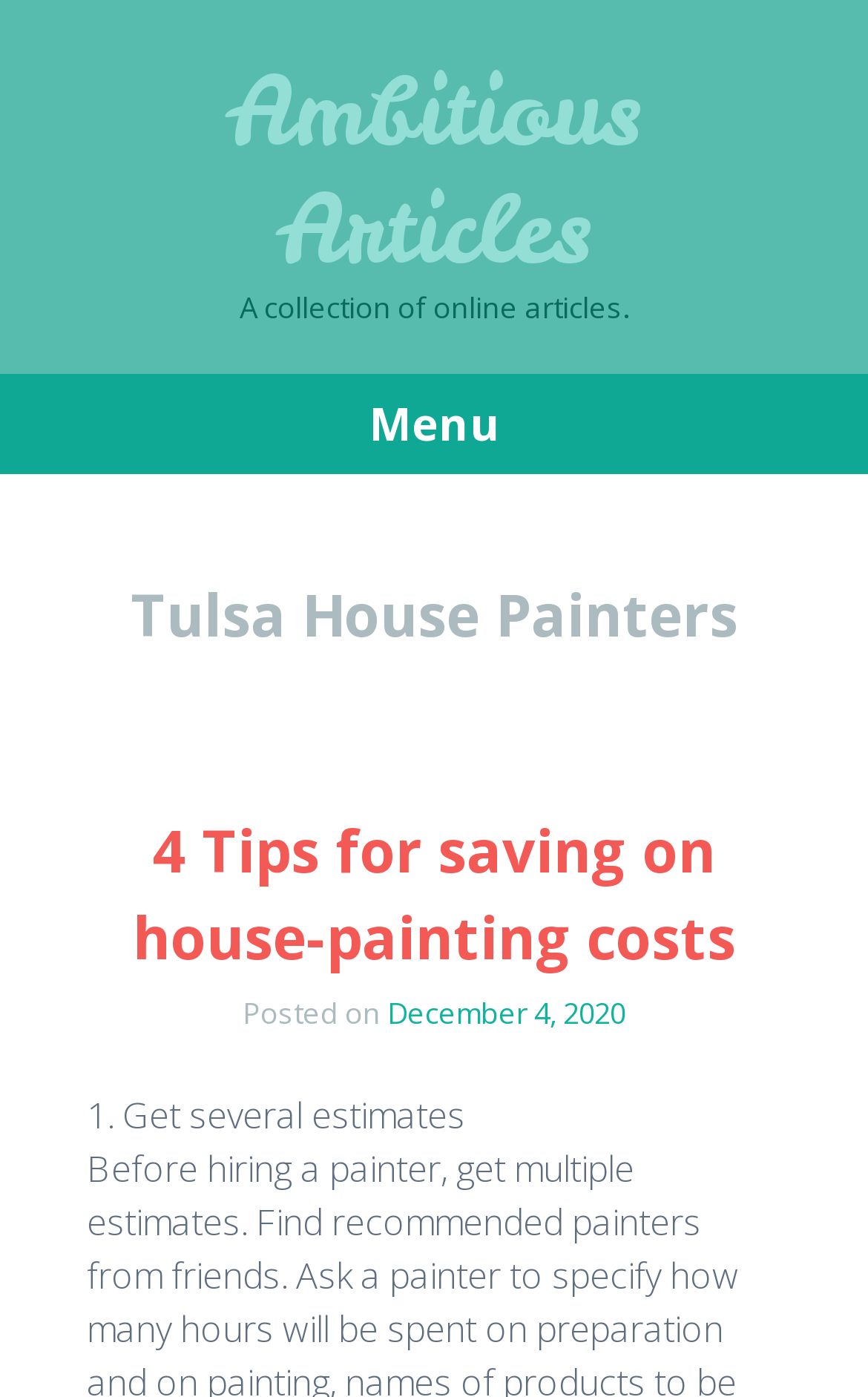What is the purpose of the webpage?
Can you give a detailed and elaborate answer to the question?

I inferred the purpose of the webpage by looking at the overall structure and content of the webpage. The webpage has a collection of articles, and the first article is about house painting costs. Therefore, I concluded that the purpose of the webpage is to provide articles about house painting.